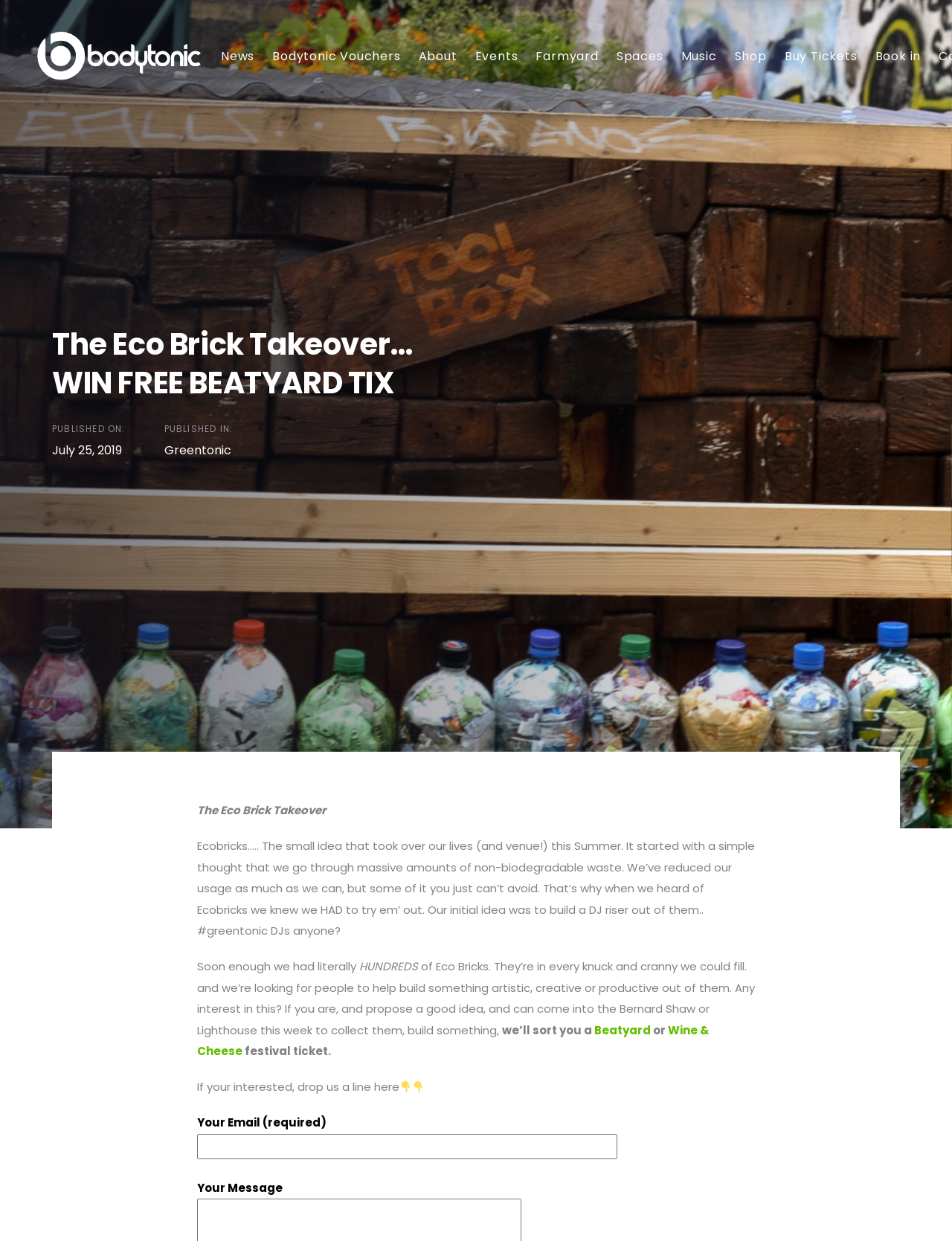What is the reward for helping?
Answer the question with a detailed explanation, including all necessary information.

The text 'we’ll sort you a Beatyard festival ticket.' suggests that the reward for helping to build something using Ecobricks is a festival ticket.